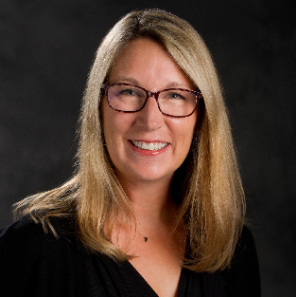What is Amy's area of expertise?
Offer a detailed and full explanation in response to the question.

According to the caption, Amy O'Shea is a prominent figure in the agricultural industry known for her expertise in biological-based agricultural products, which suggests that her area of expertise lies in this field.